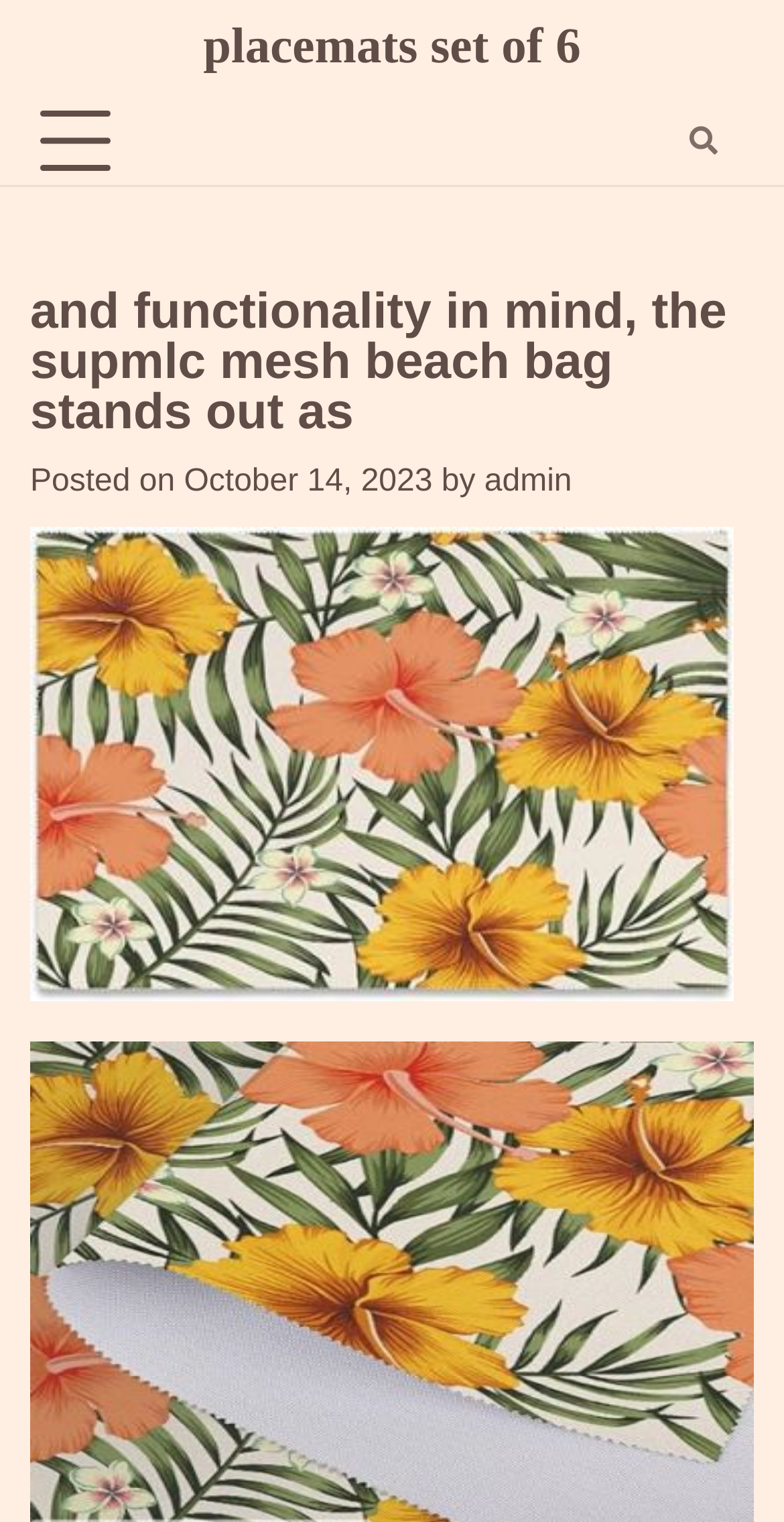Find the main header of the webpage and produce its text content.

and functionality in mind, the supmlc mesh beach bag stands out as